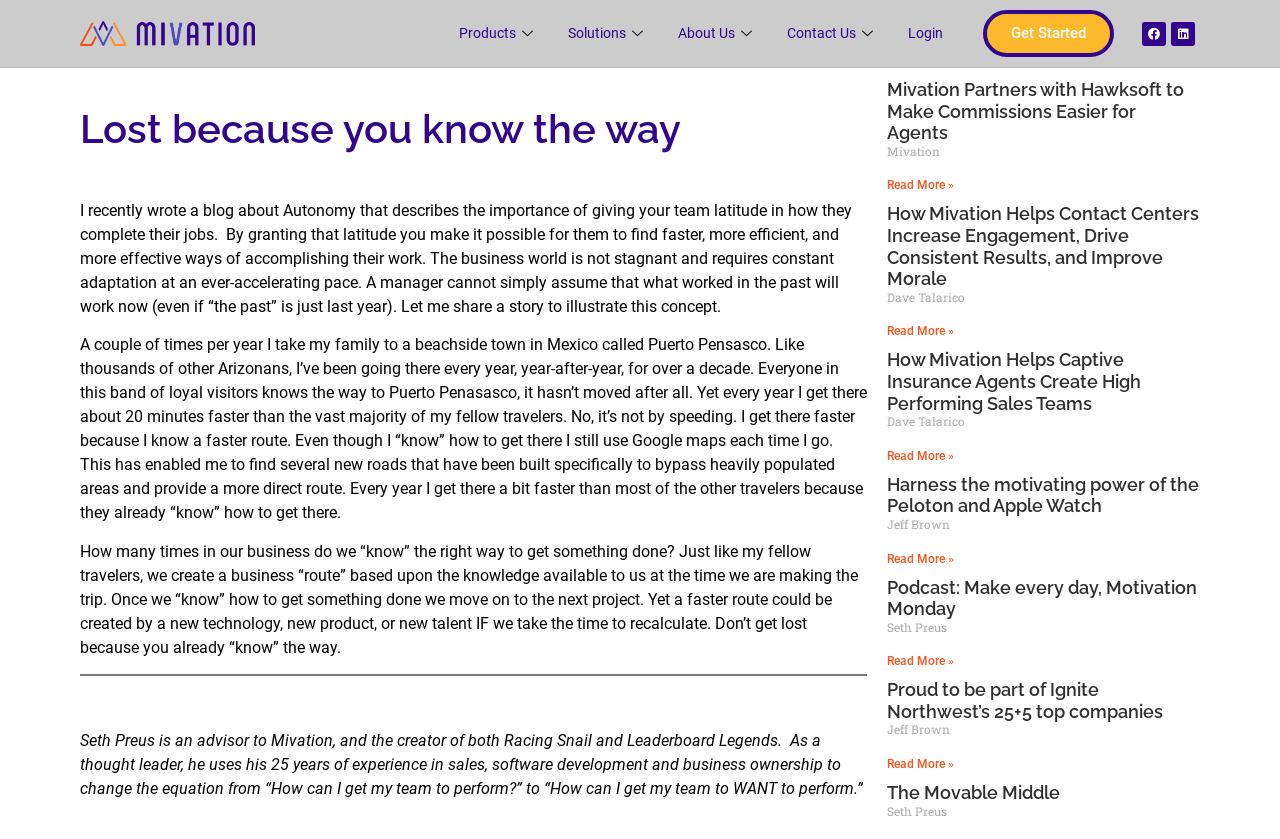Answer the question below in one word or phrase:
What is Mivation?

A company